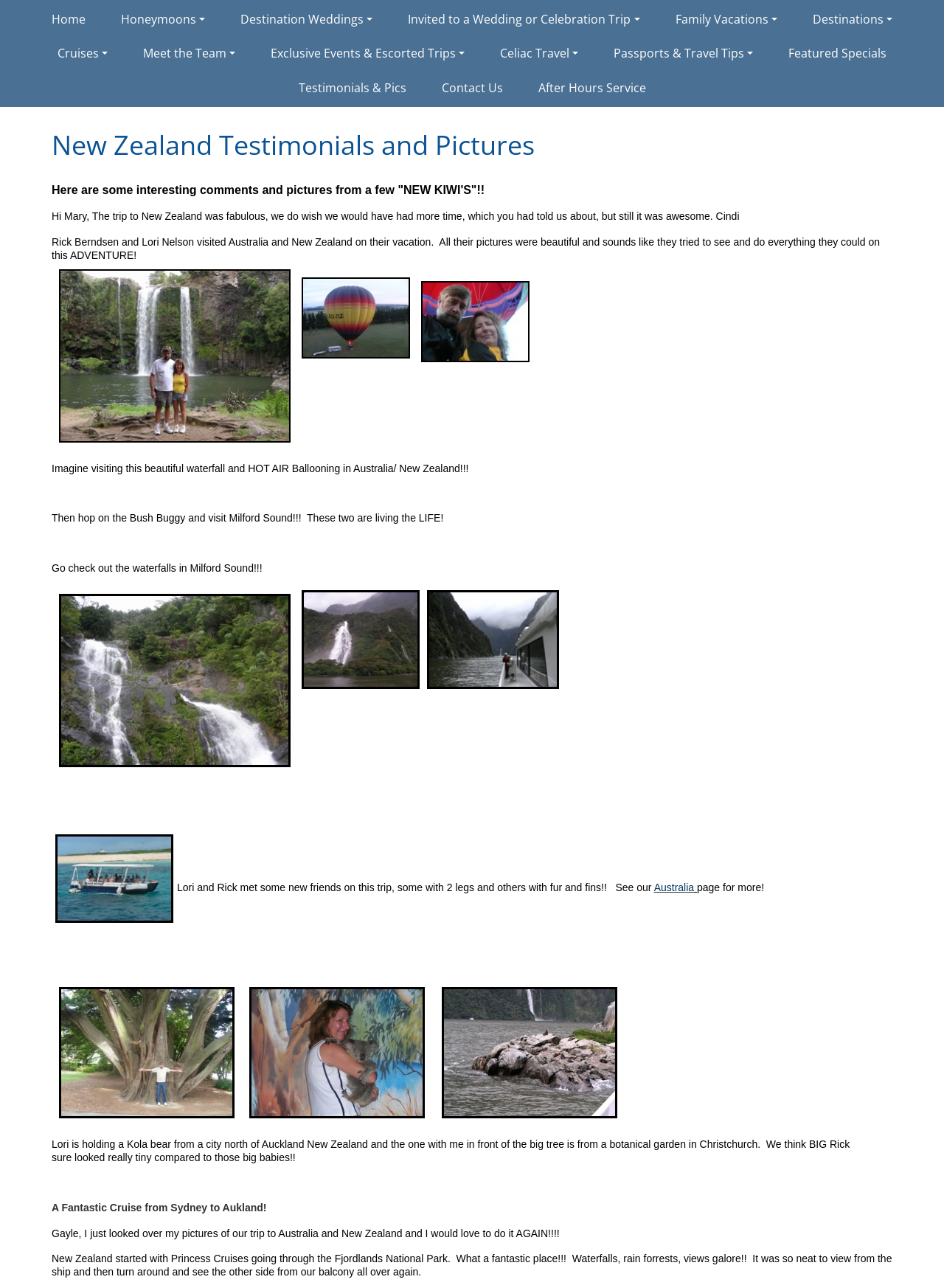What is the mode of transportation mentioned in the text? Based on the screenshot, please respond with a single word or phrase.

Cruise ship